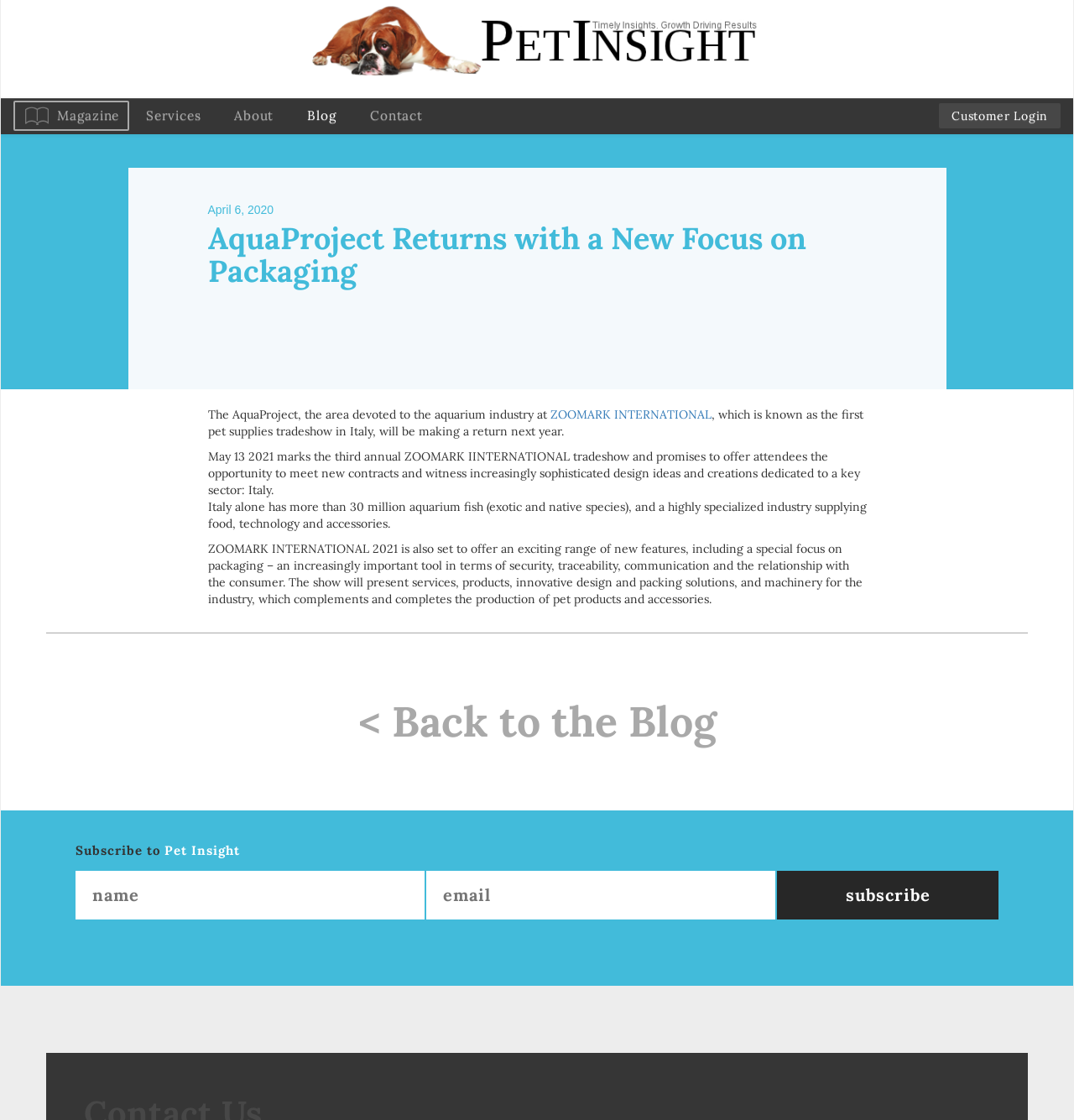What is the special focus of ZOOMARK INTERNATIONAL 2021?
Please give a detailed answer to the question using the information shown in the image.

I found the answer by reading the text in the main section of the webpage, which mentions 'a special focus on packaging – an increasingly important tool in terms of security, traceability, communication and the relationship with the consumer'.